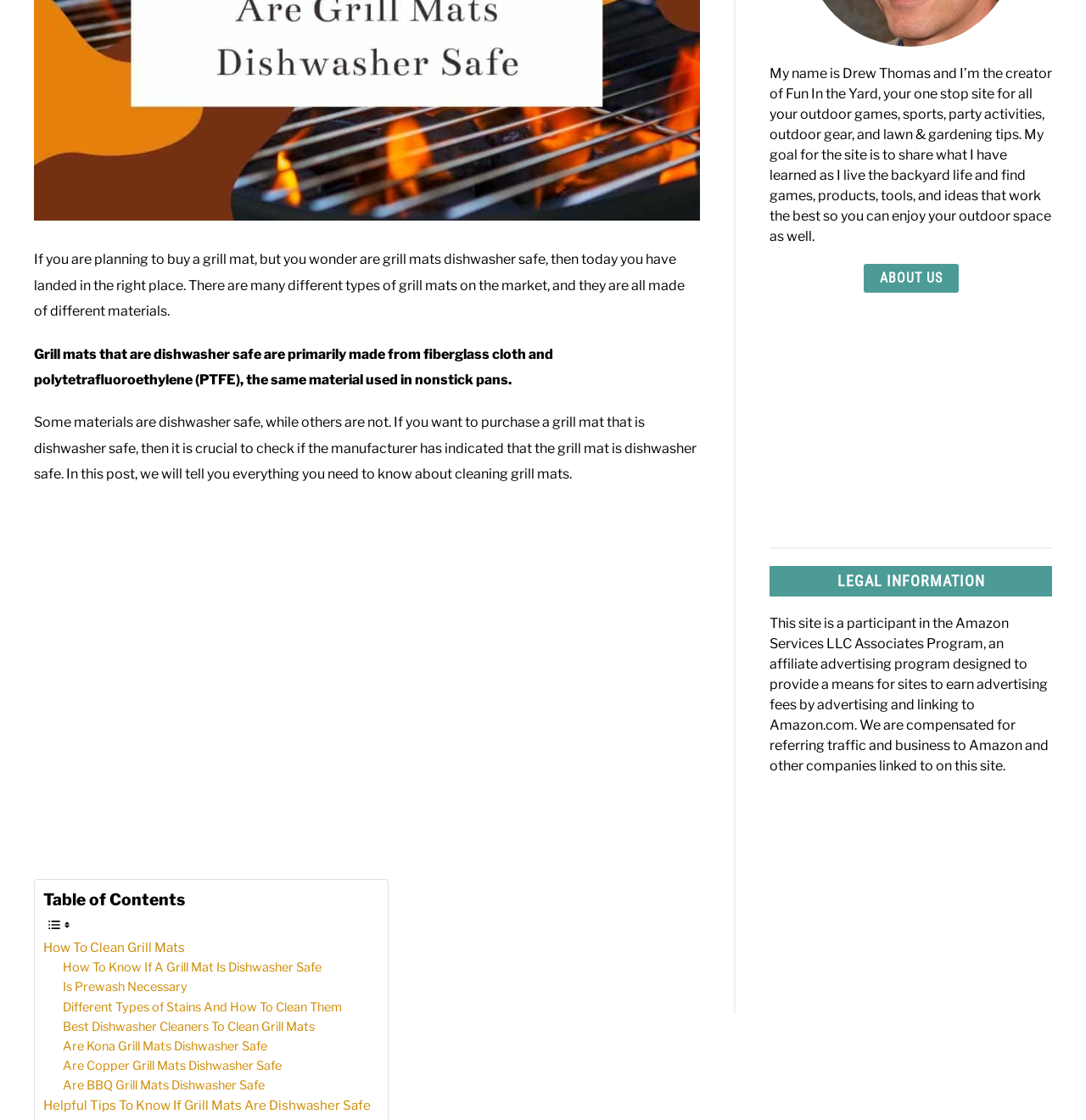Provide the bounding box coordinates for the specified HTML element described in this description: "About Us". The coordinates should be four float numbers ranging from 0 to 1, in the format [left, top, right, bottom].

[0.795, 0.236, 0.882, 0.261]